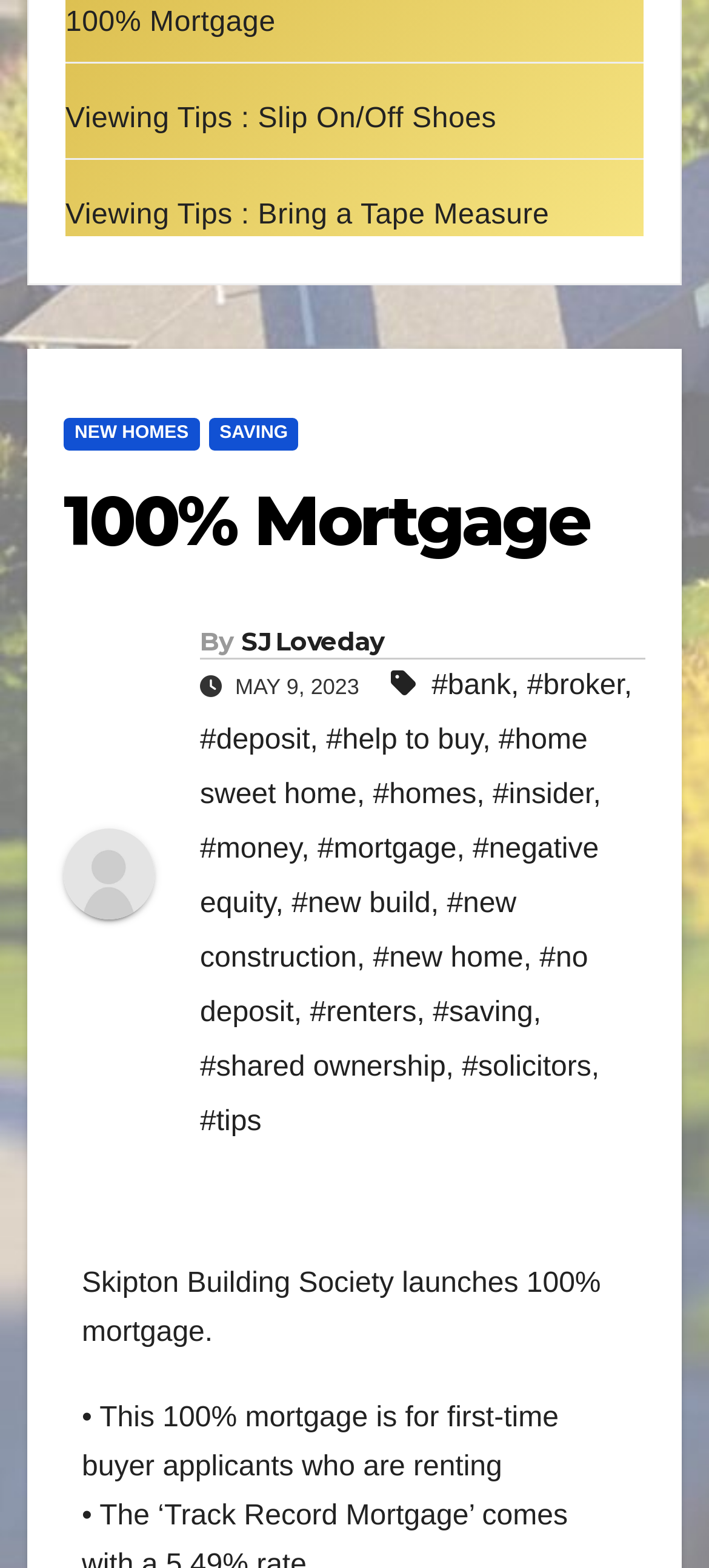Extract the bounding box of the UI element described as: "#solicitors".

[0.652, 0.671, 0.834, 0.691]